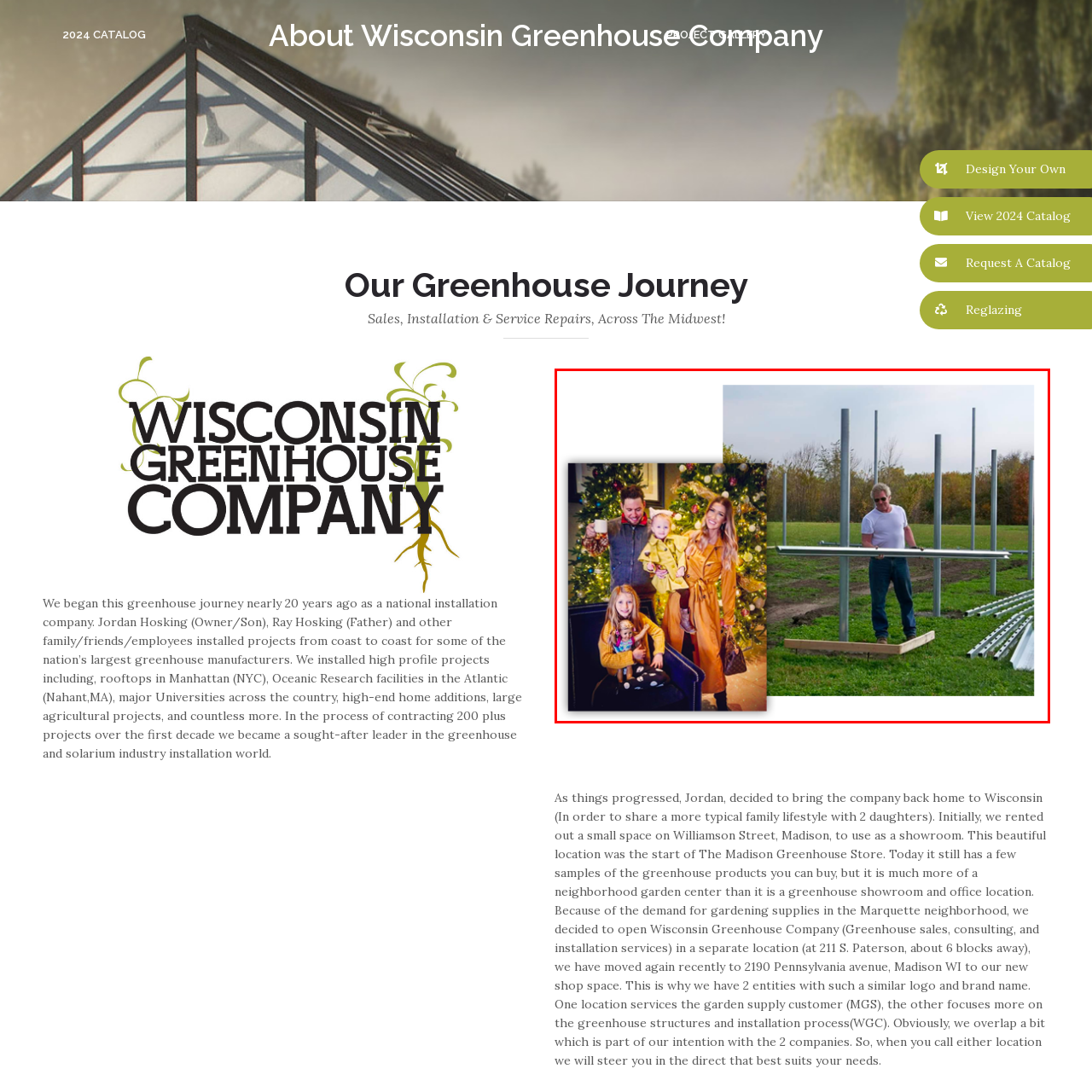Analyze the picture enclosed by the red bounding box and provide a single-word or phrase answer to this question:
Is Ray Hosking involved in greenhouse construction?

Yes